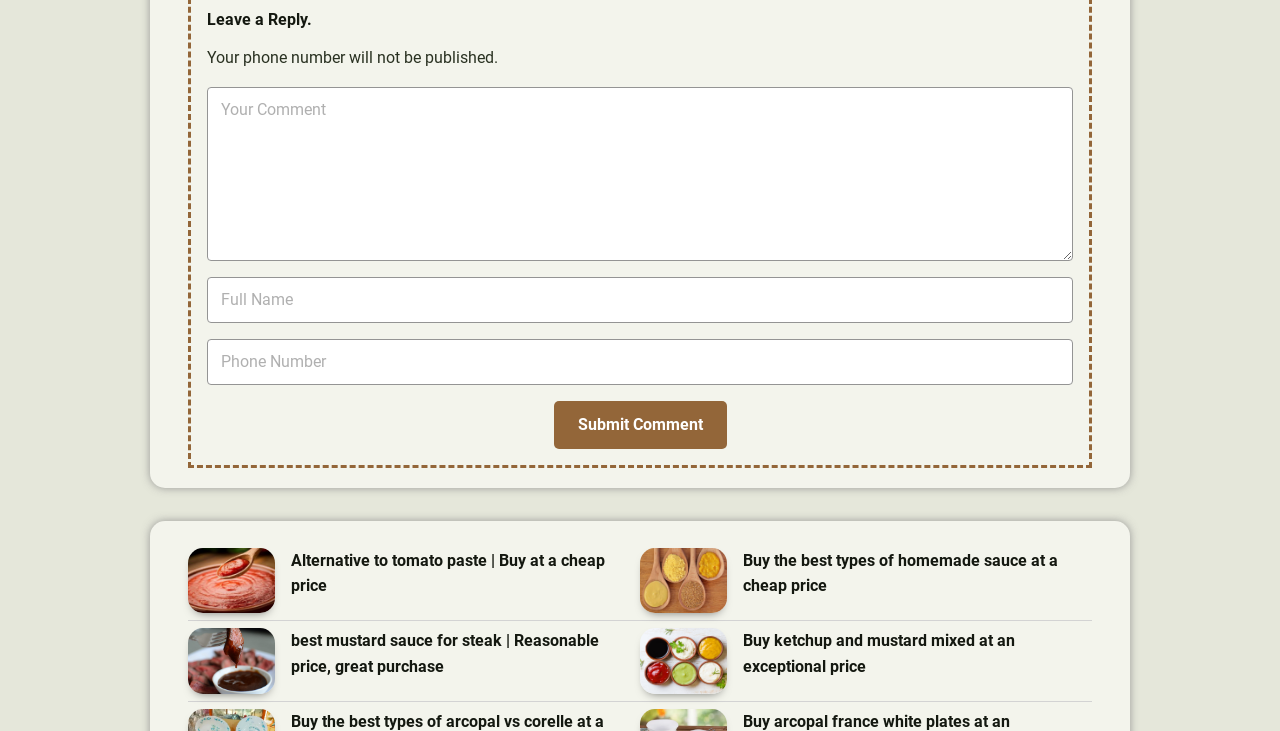Locate the bounding box coordinates of the area to click to fulfill this instruction: "Buy the best types of homemade sauce". The bounding box should be presented as four float numbers between 0 and 1, in the order [left, top, right, bottom].

[0.5, 0.749, 0.568, 0.839]